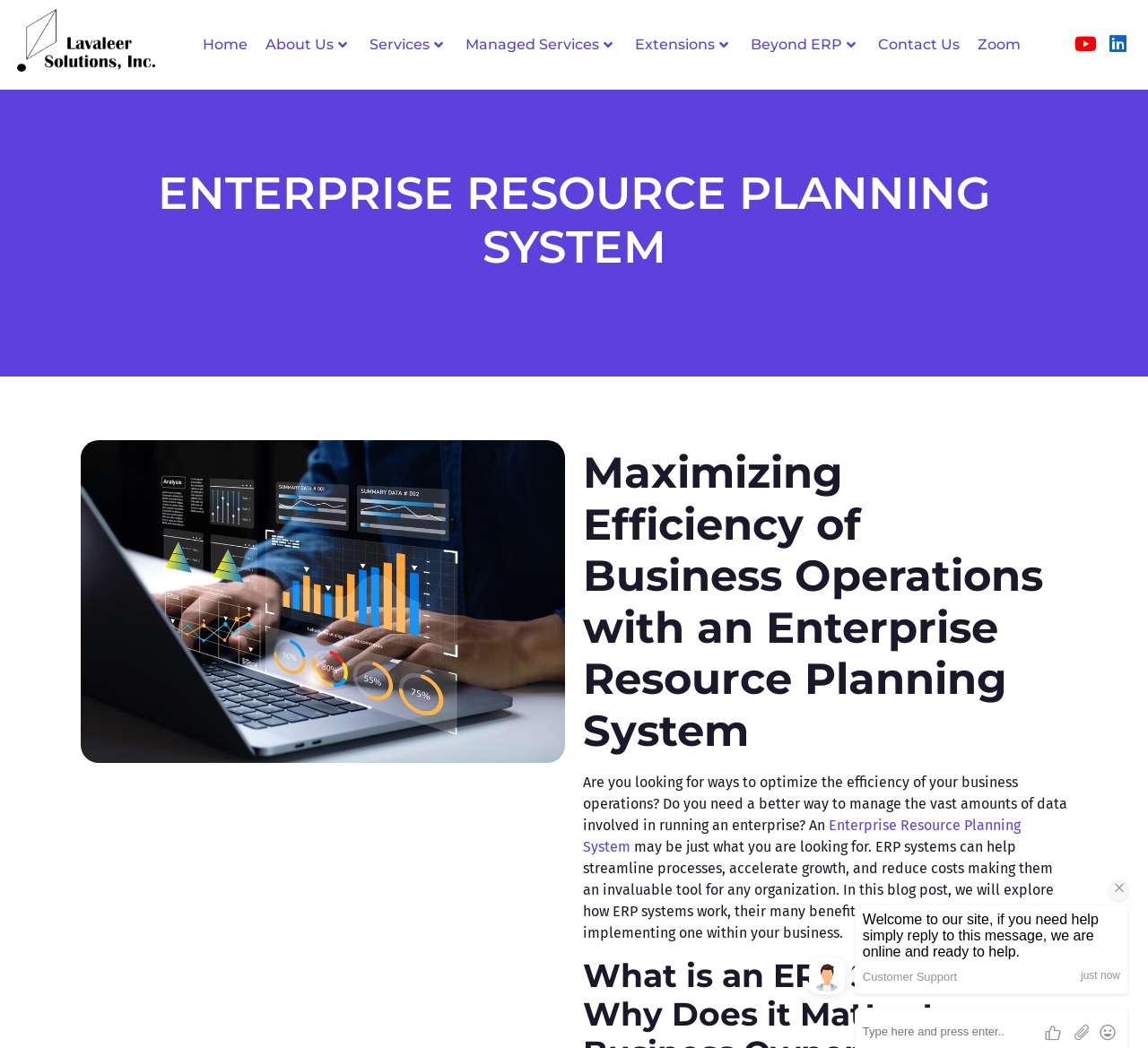What is the main topic of this webpage?
Refer to the image and provide a detailed answer to the question.

Based on the webpage content, the main topic is about Enterprise Resource Planning System, which is evident from the heading 'ENTERPRISE RESOURCE PLANNING SYSTEM' and the image description 'Enterprise Resource Planning'.